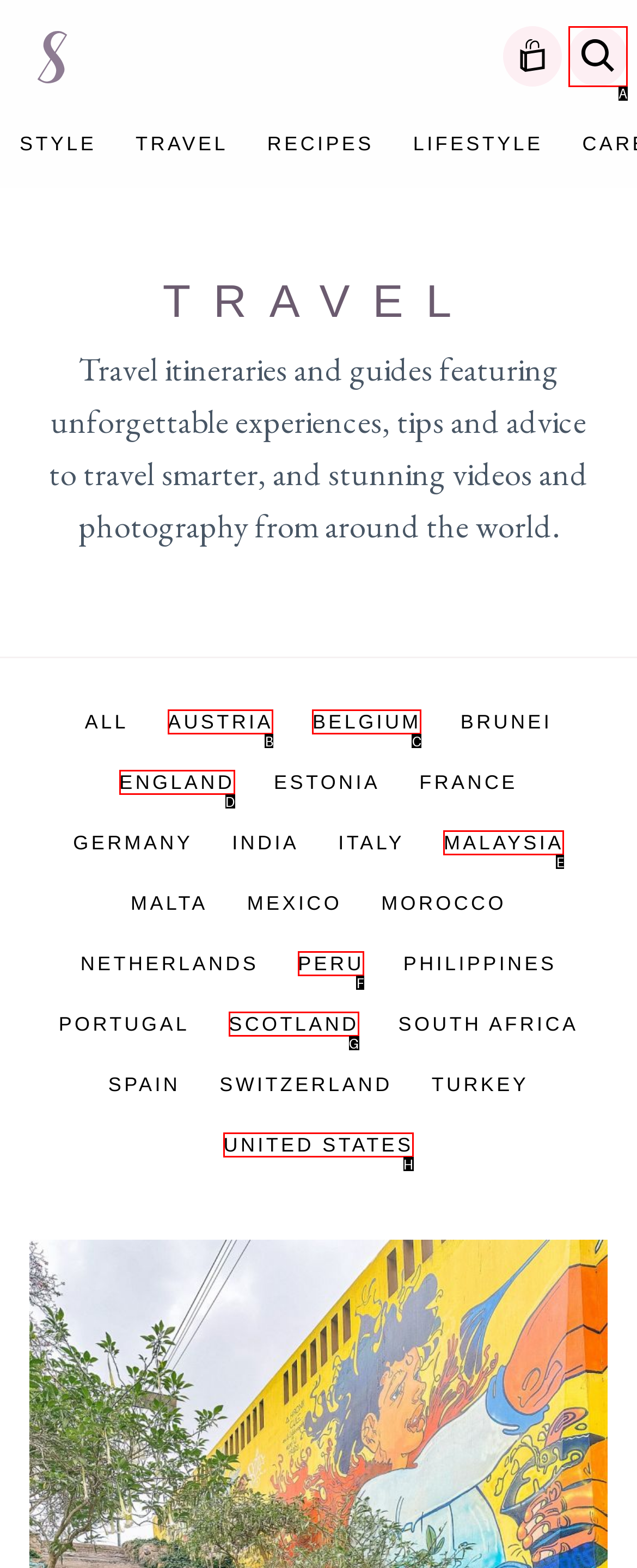Determine which option aligns with the description: Sirous Ghanbari. Provide the letter of the chosen option directly.

None